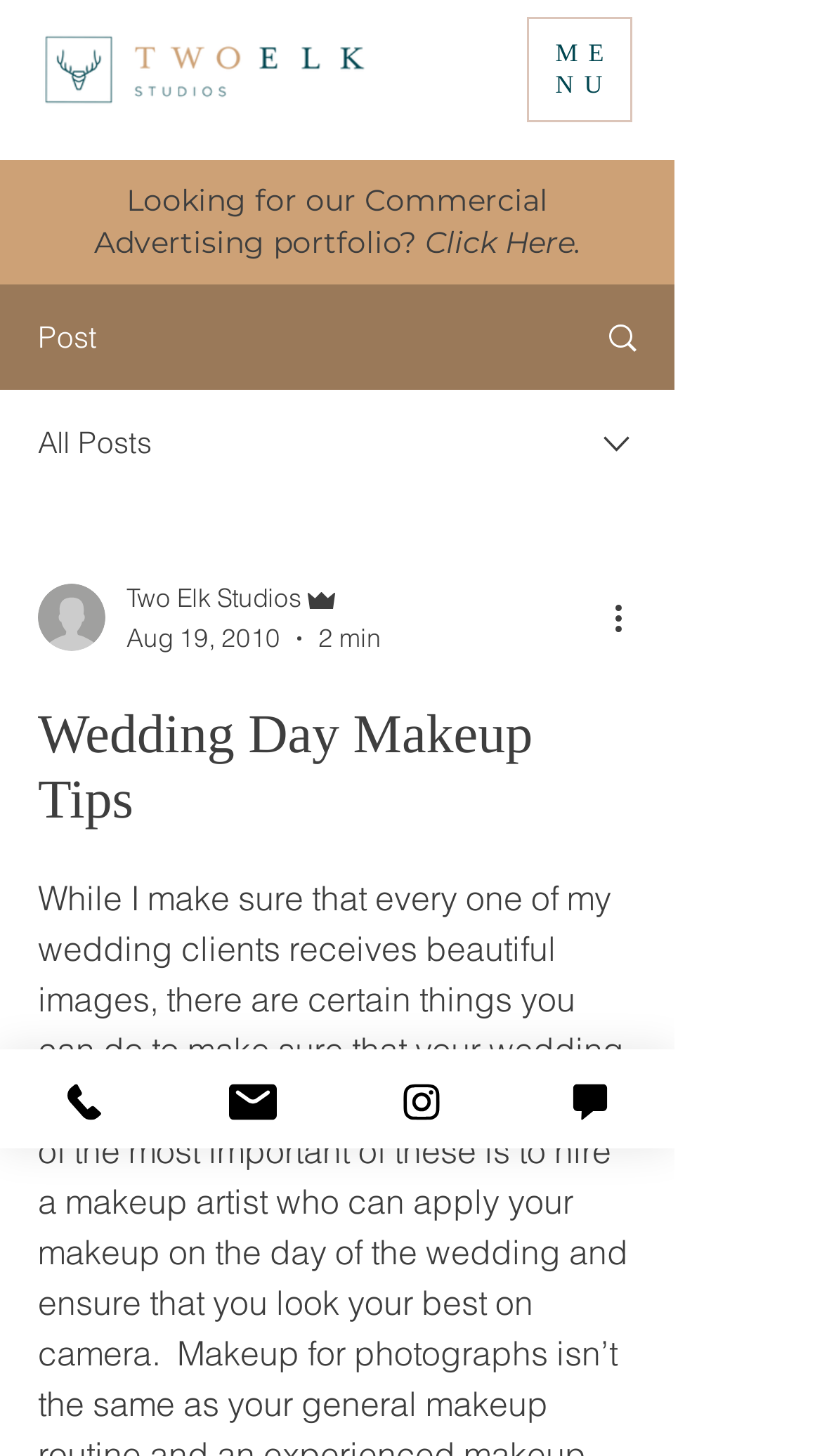Show the bounding box coordinates of the element that should be clicked to complete the task: "Go to Menu".

None